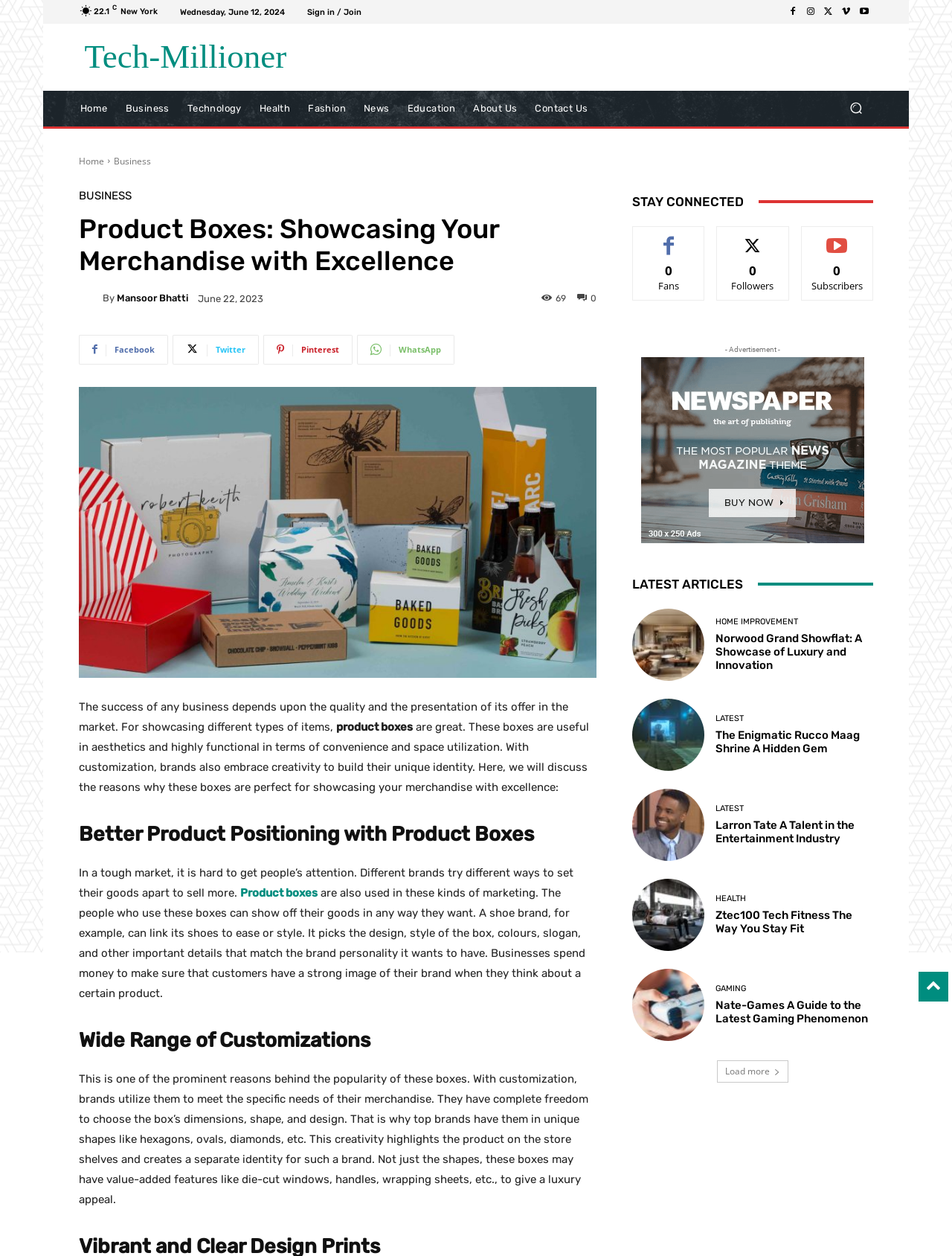Give a concise answer using one word or a phrase to the following question:
What is the name of the author mentioned in the article?

Mansoor Bhatti